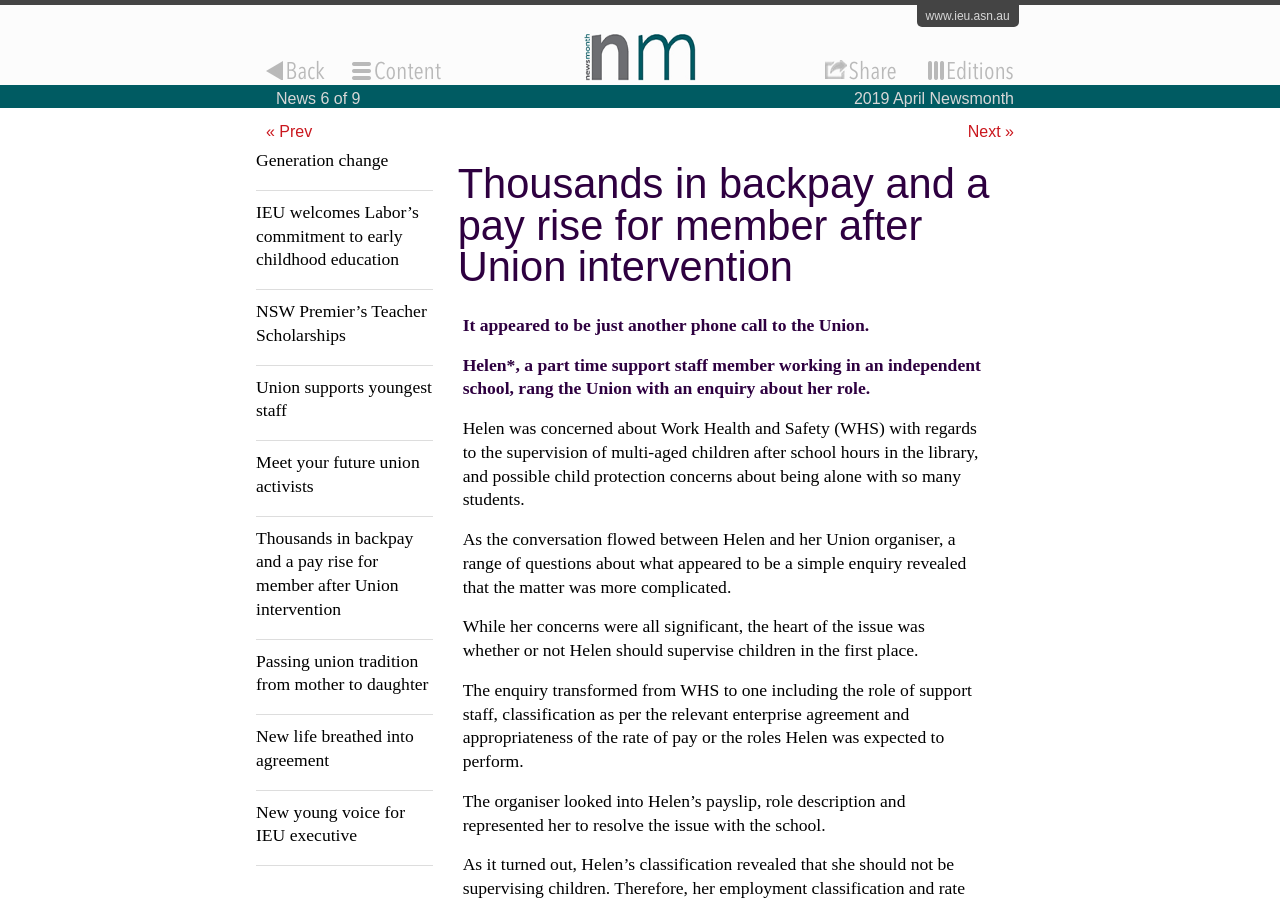Offer a comprehensive description of the webpage’s content and structure.

The webpage appears to be a news article or blog post from the Independent Education Union (IEU) website. At the top, there is a link to the IEU website and a navigation link to the previous page. Below this, there is a title "News 6 of 9" and a subtitle "2019 April Newsmonth" indicating that this is the sixth news article out of nine in the April 2019 news collection.

On the left side of the page, there is a list of nine news article links, including the current article "Thousands in backpay and a pay rise for member after Union intervention". The links are stacked vertically, with the current article in the middle of the list.

The main content of the page is a news article about a union member, Helen, who received backpay and a pay rise after the union intervened on her behalf. The article is divided into six paragraphs, which describe Helen's initial phone call to the union, her concerns about work health and safety, and the union's efforts to resolve the issue with her school.

At the bottom of the page, there are navigation links to the previous and next pages, allowing users to browse through the news articles.